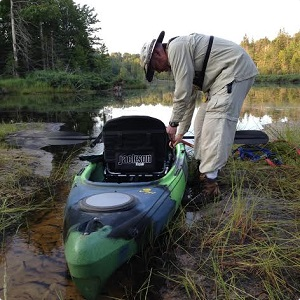Describe all the important aspects and details of the image.

In a serene, natural setting, a figure in a light-colored long-sleeve shirt and hat is seen preparing a kayak for an outing on a tranquil body of water. The kayak, predominantly green with some black accents, is partially nestled among lush grass near the shoreline, reflecting the surrounding greenery. The individual appears focused, engaging in activities likely related to fishing or exploring the local waterways, emblematic of the adventurous spirit highlighted in "Naomikong Lake Fishing 11 300," the associated feature discussing fishing in Michigan's wilderness. The image captures the essence of outdoor adventure, blending preparation with the excitement of discovering remote fishing locations.